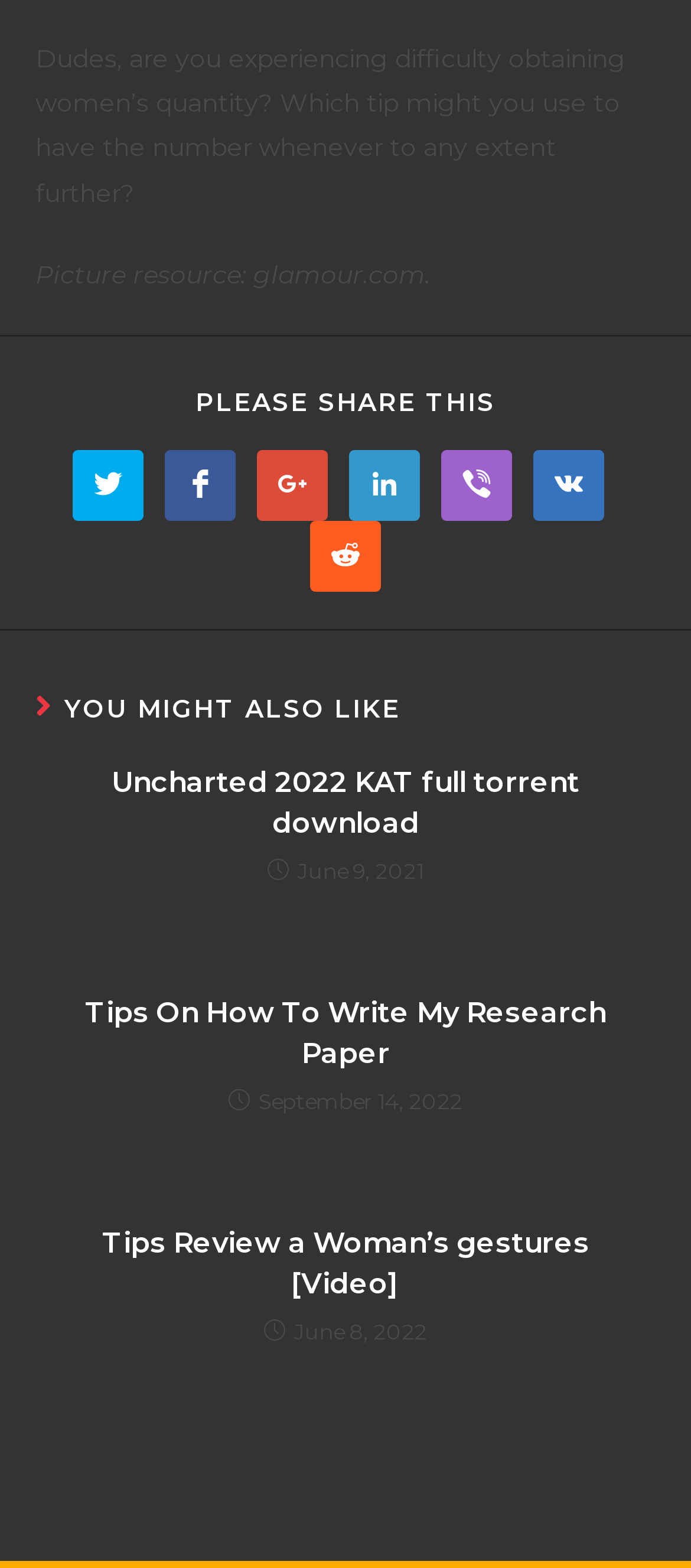Reply to the question with a brief word or phrase: How many articles are displayed on the webpage?

3